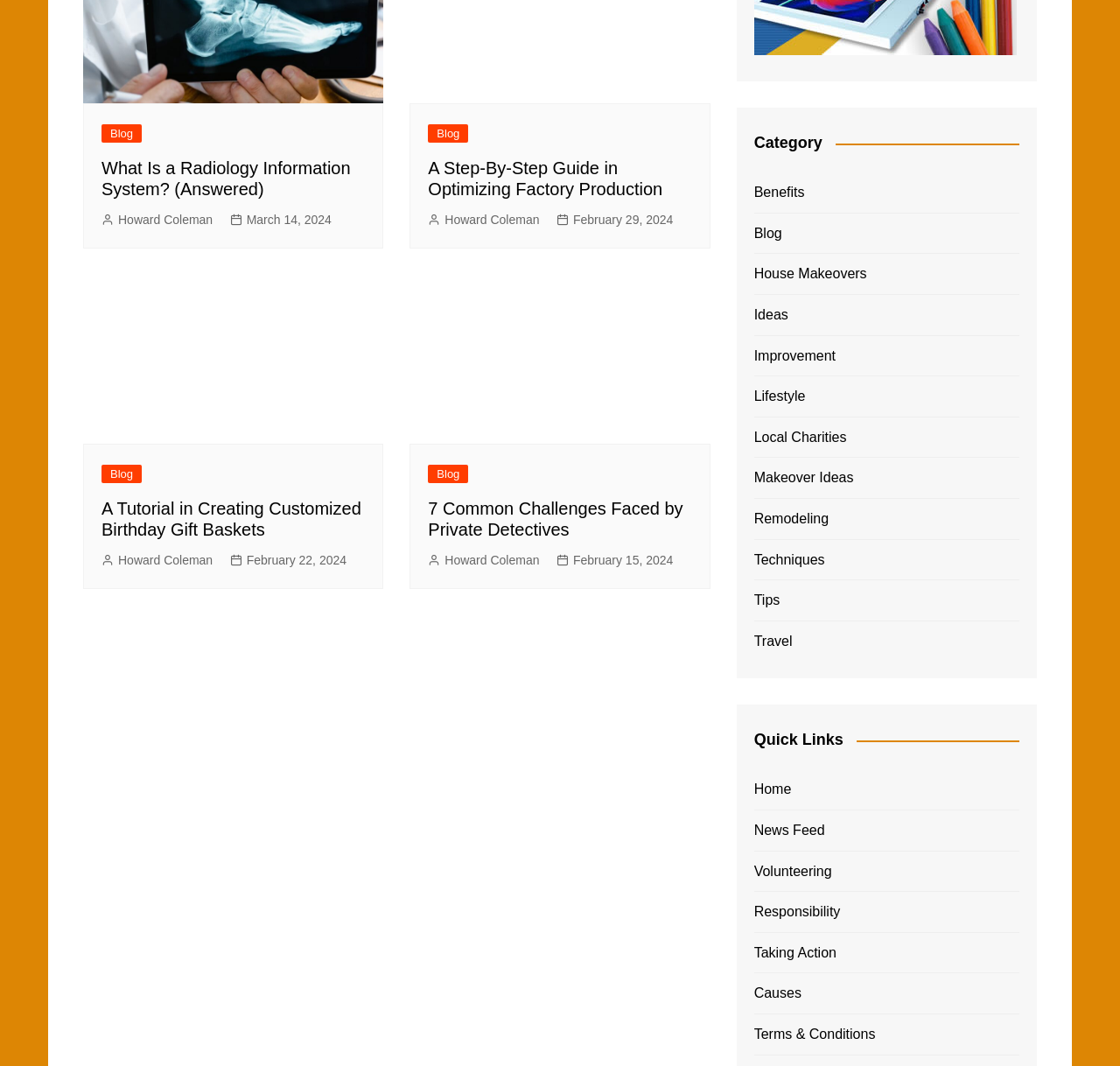Please determine the bounding box coordinates of the element to click on in order to accomplish the following task: "View the 'A Tutorial in Creating Customized Birthday Gift Baskets' image". Ensure the coordinates are four float numbers ranging from 0 to 1, i.e., [left, top, right, bottom].

[0.074, 0.258, 0.342, 0.416]